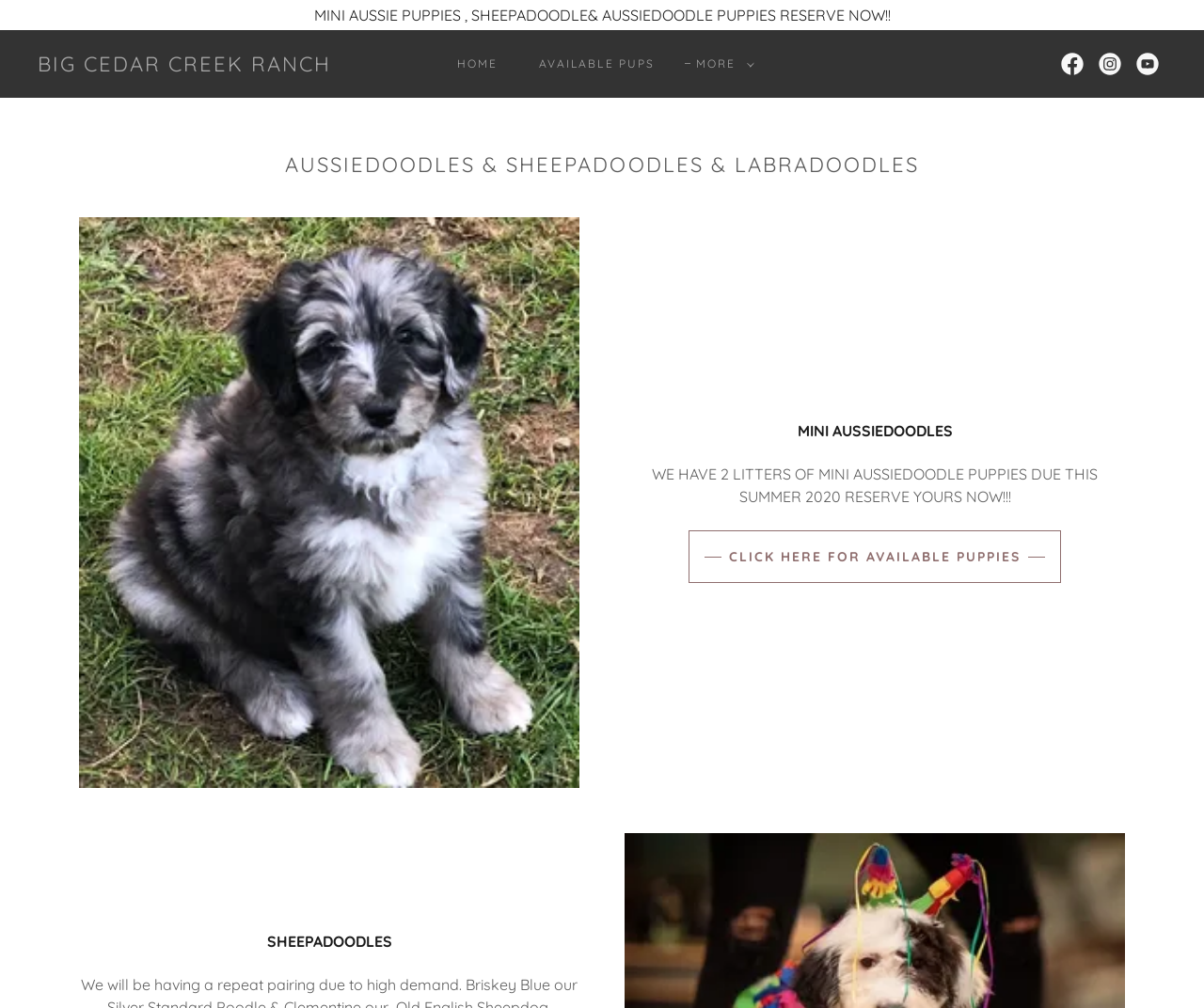Determine the bounding box coordinates of the section I need to click to execute the following instruction: "Learn more about Aussiedoodles". Provide the coordinates as four float numbers between 0 and 1, i.e., [left, top, right, bottom].

[0.568, 0.052, 0.629, 0.075]